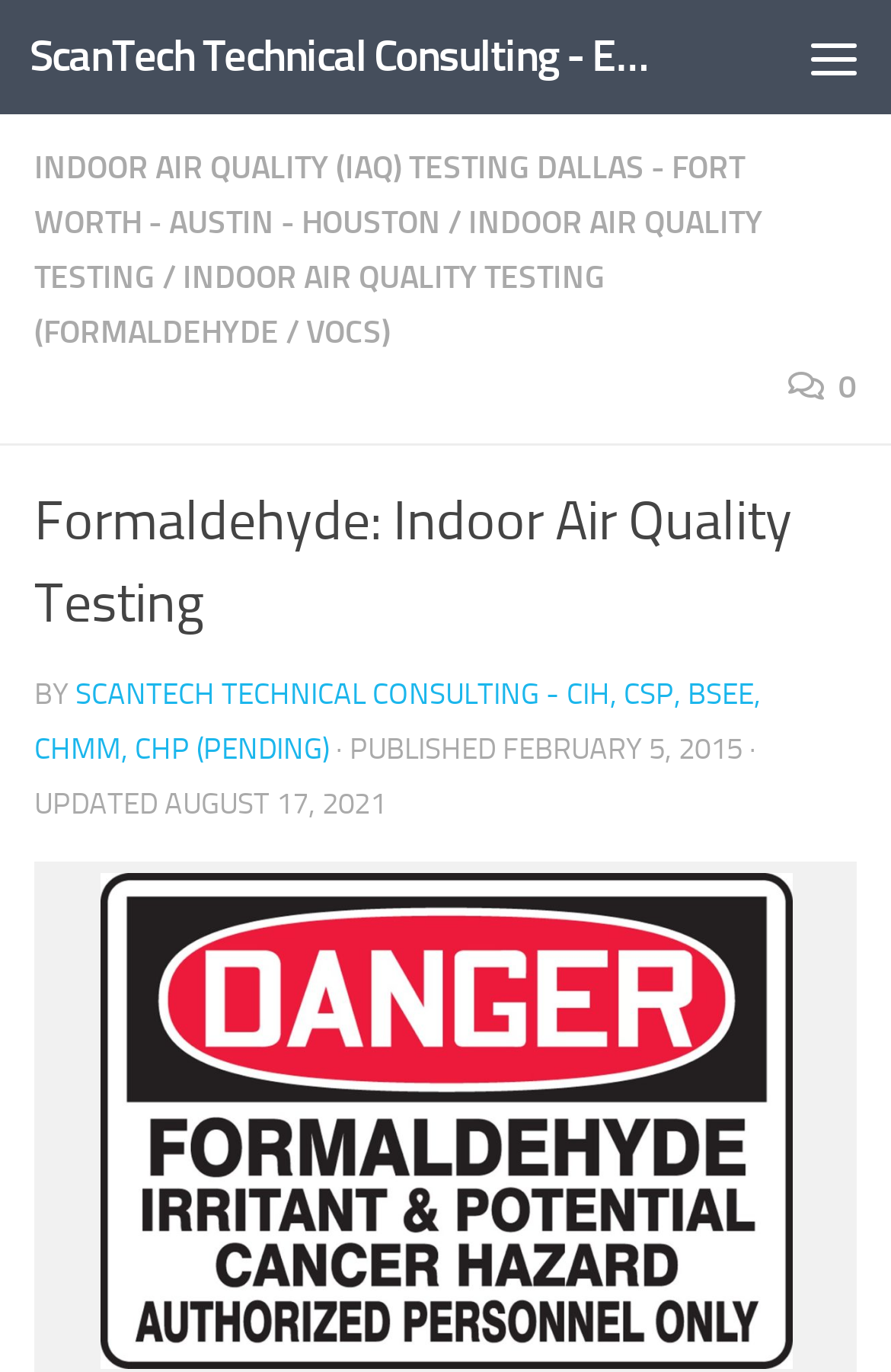What is the date of the last update?
Utilize the information in the image to give a detailed answer to the question.

I found a time element at coordinates [0.185, 0.573, 0.433, 0.598] with the text 'AUGUST 17, 2021', which indicates the date of the last update.